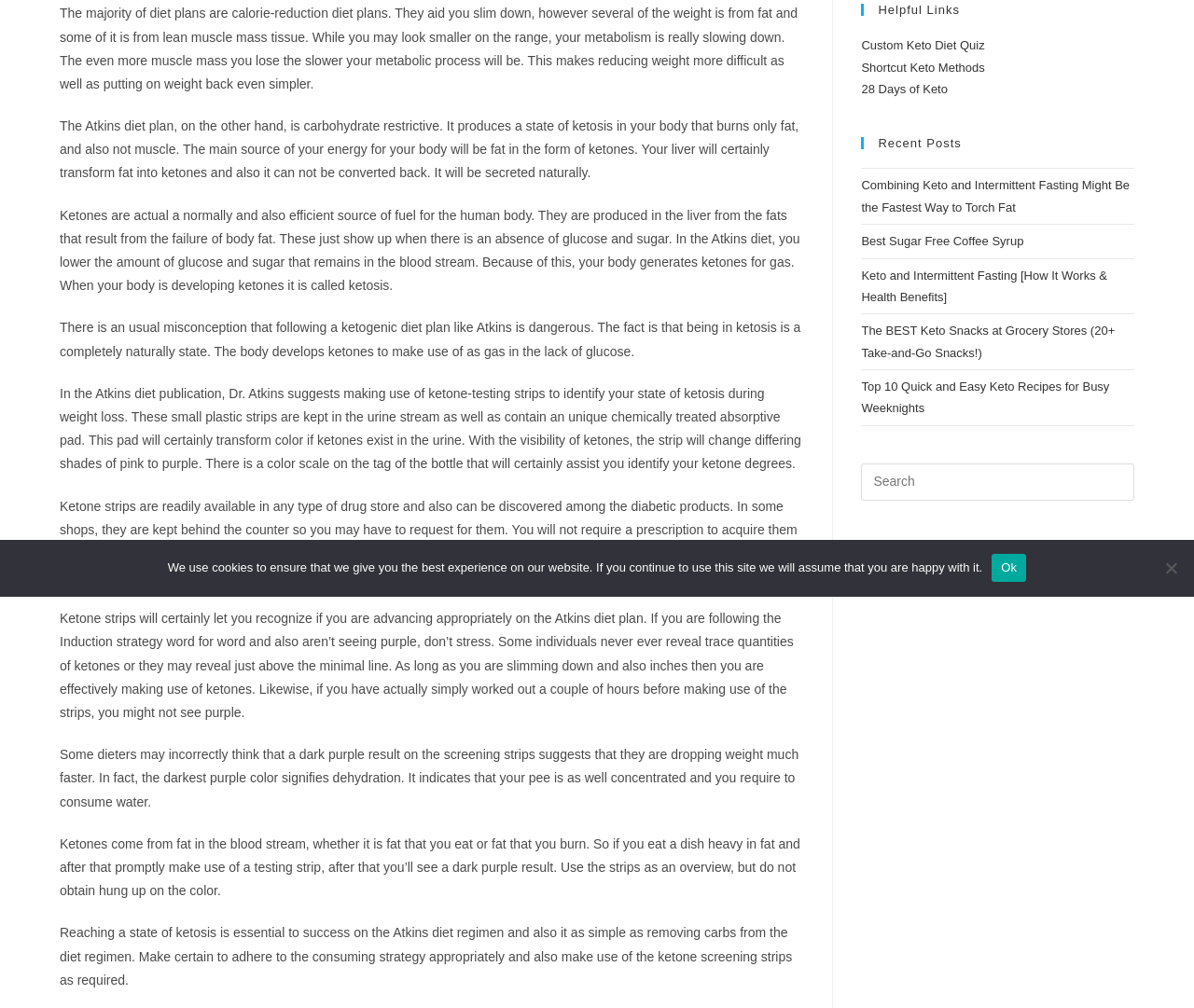Specify the bounding box coordinates (top-left x, top-left y, bottom-right x, bottom-right y) of the UI element in the screenshot that matches this description: aria-label="Insert search query" name="s" placeholder="Search"

[0.721, 0.46, 0.95, 0.497]